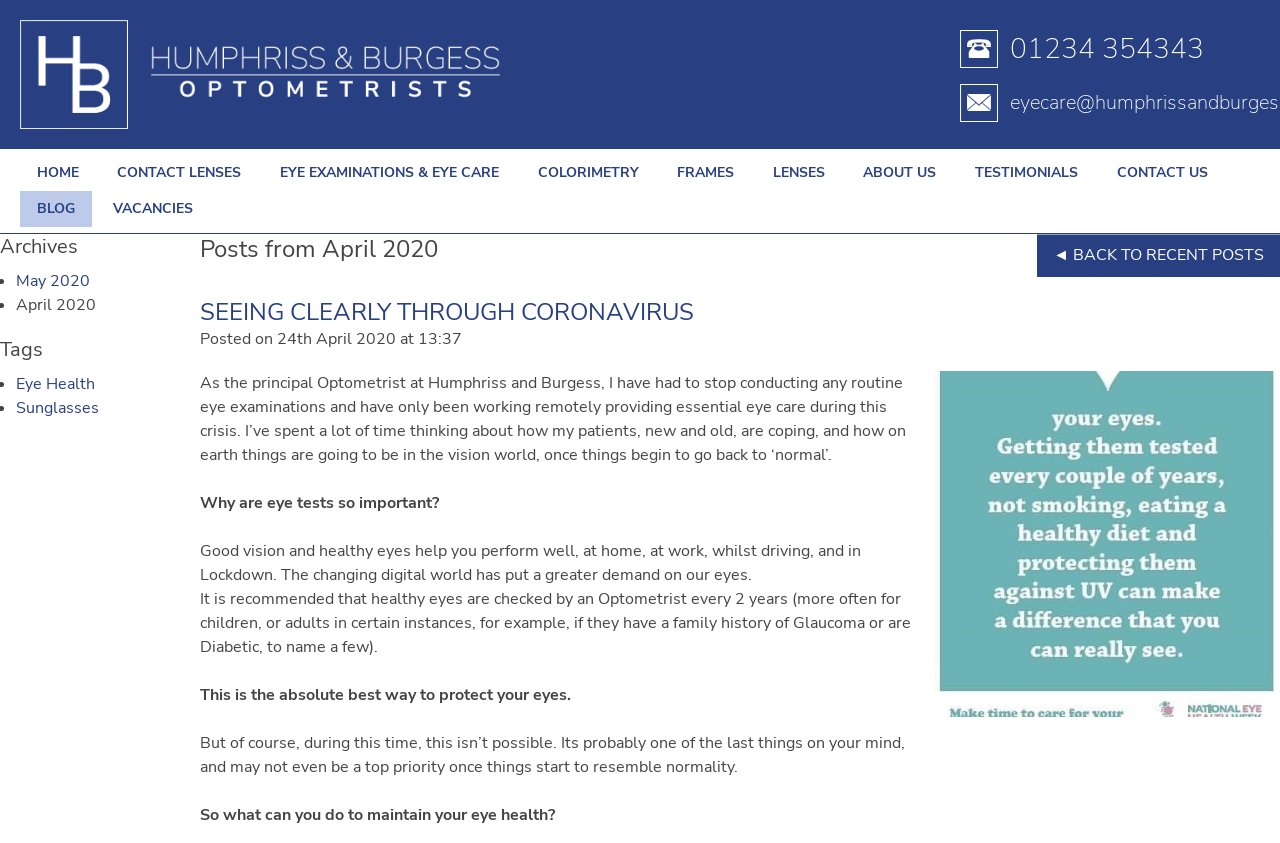What is the purpose of the link '◄ BACK TO RECENT POSTS'?
Please answer the question as detailed as possible.

The link '◄ BACK TO RECENT POSTS' is located above the first post and its purpose is to navigate back to the recent posts page.